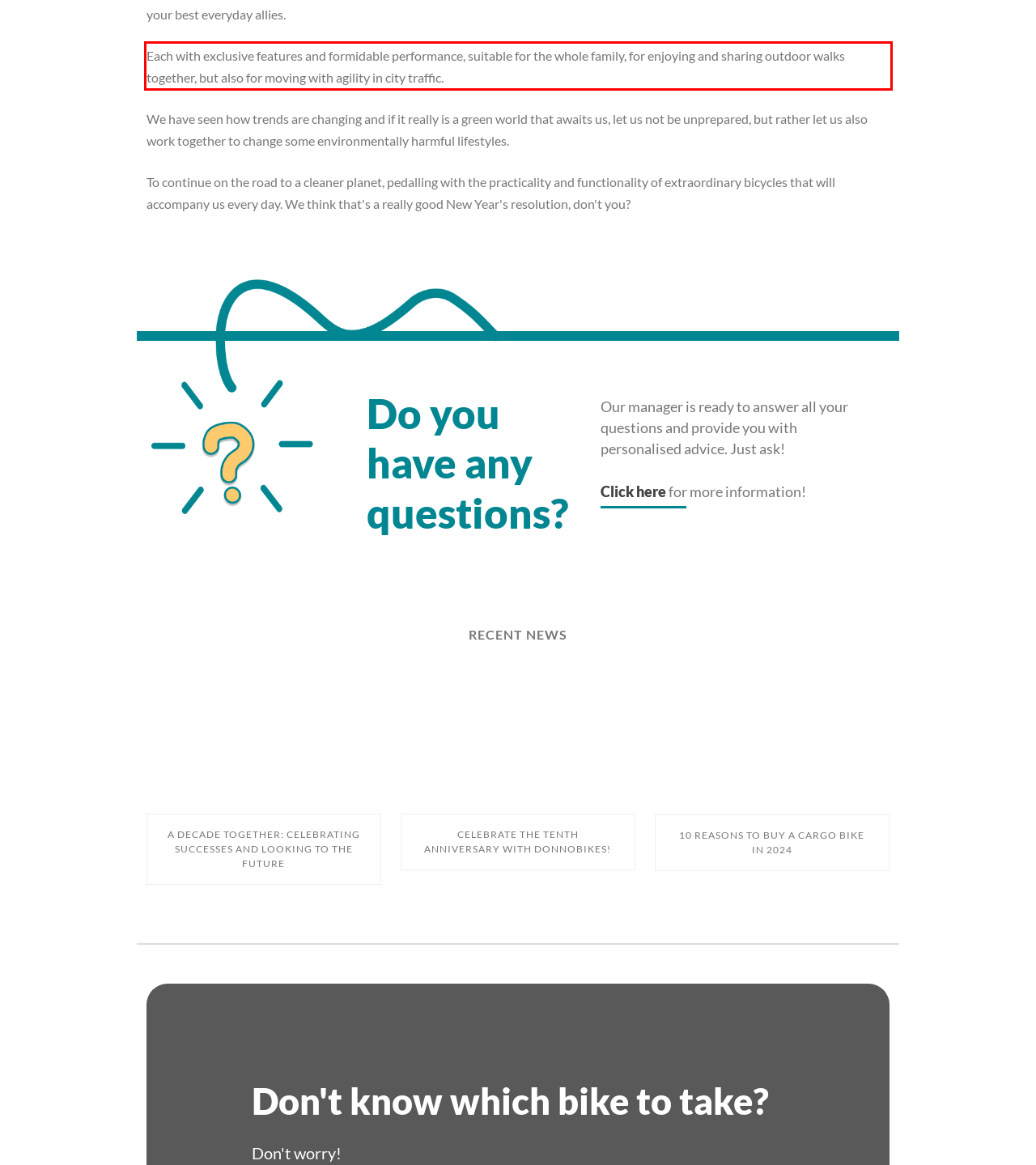Please identify and extract the text content from the UI element encased in a red bounding box on the provided webpage screenshot.

Each with exclusive features and formidable performance, suitable for the whole family, for enjoying and sharing outdoor walks together, but also for moving with agility in city traffic.